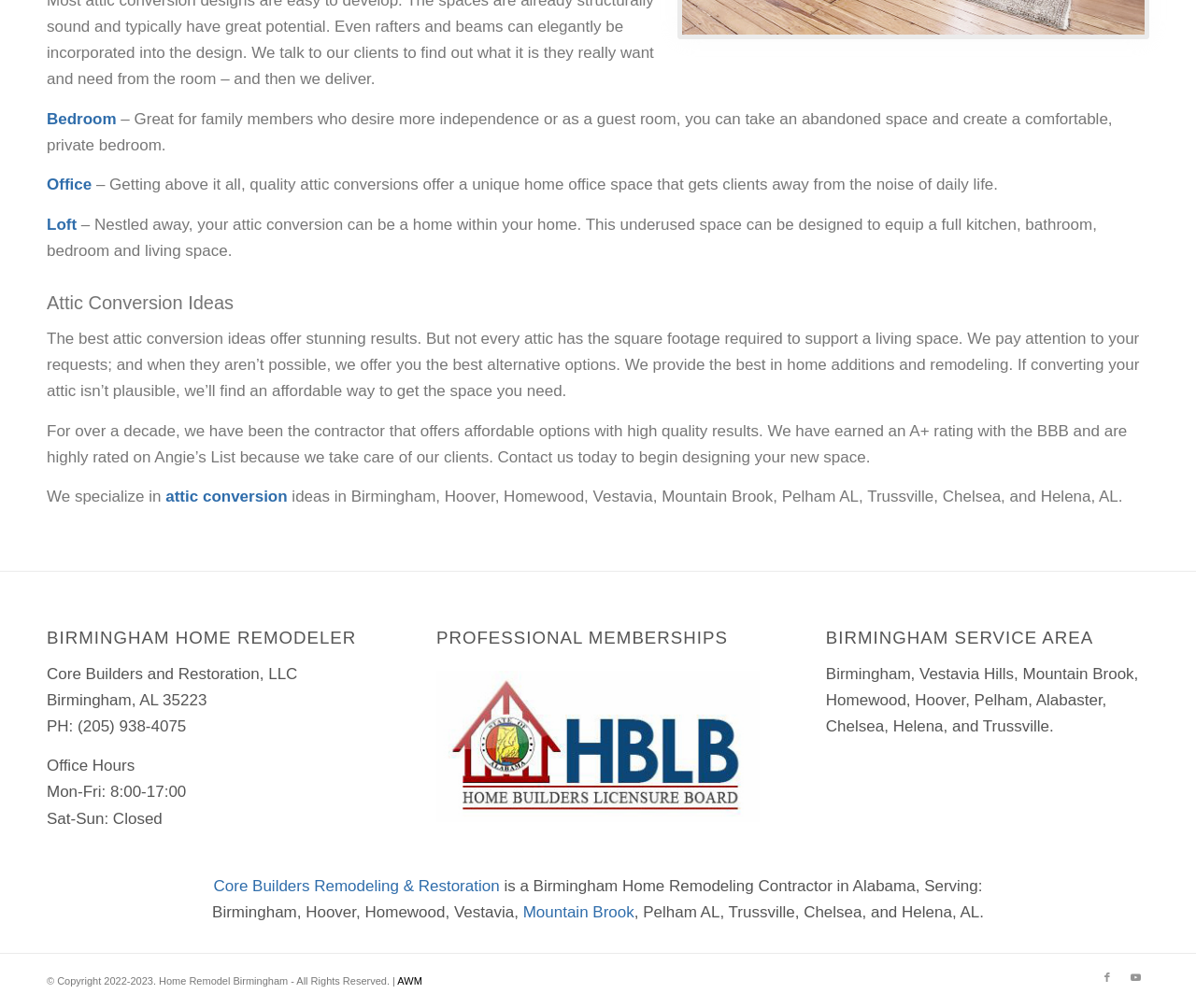Please find the bounding box for the following UI element description. Provide the coordinates in (top-left x, top-left y, bottom-right x, bottom-right y) format, with values between 0 and 1: Facebook

[0.914, 0.956, 0.938, 0.983]